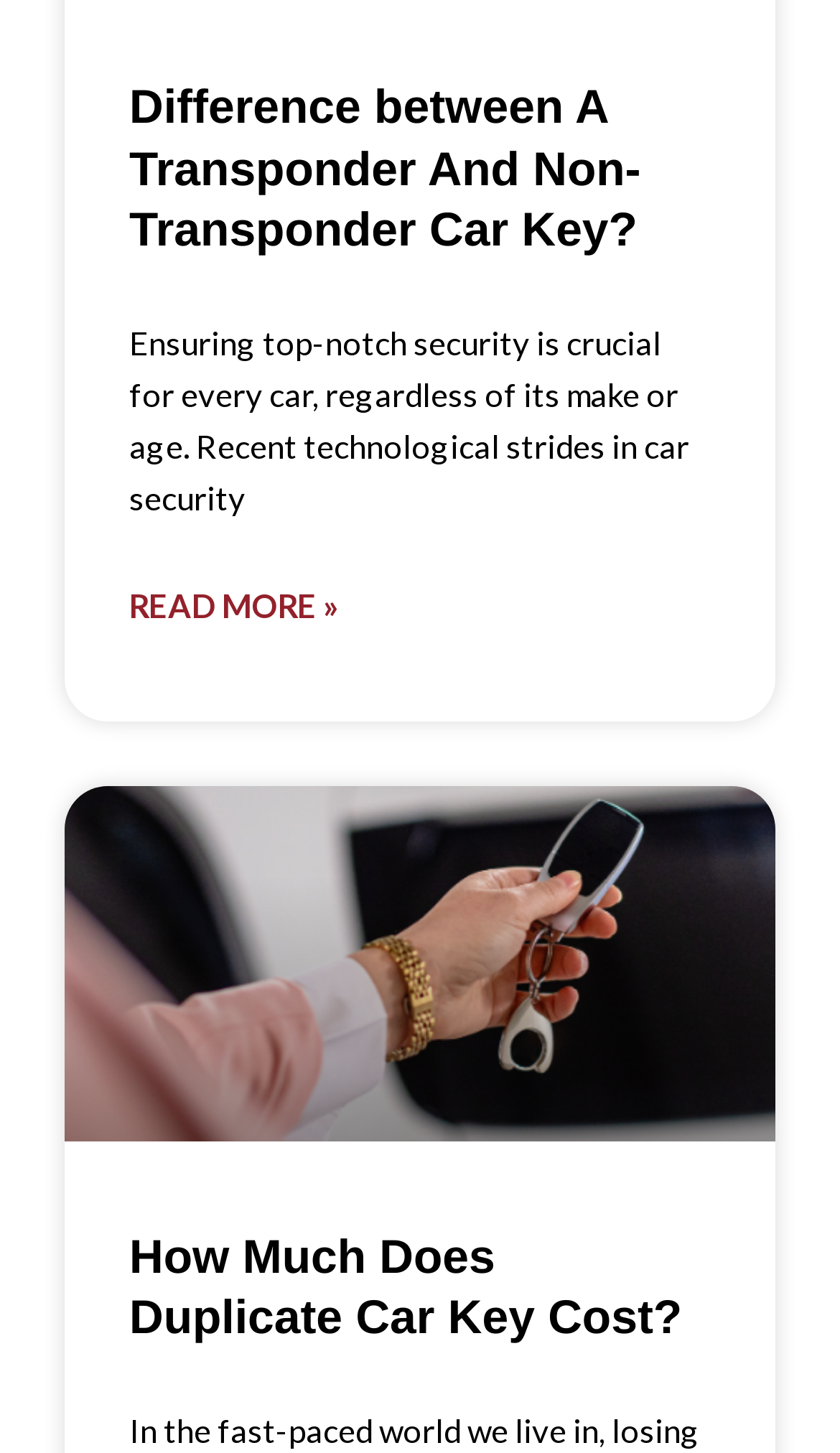Answer the following query with a single word or phrase:
What is the topic of the second heading?

Duplicate car key cost